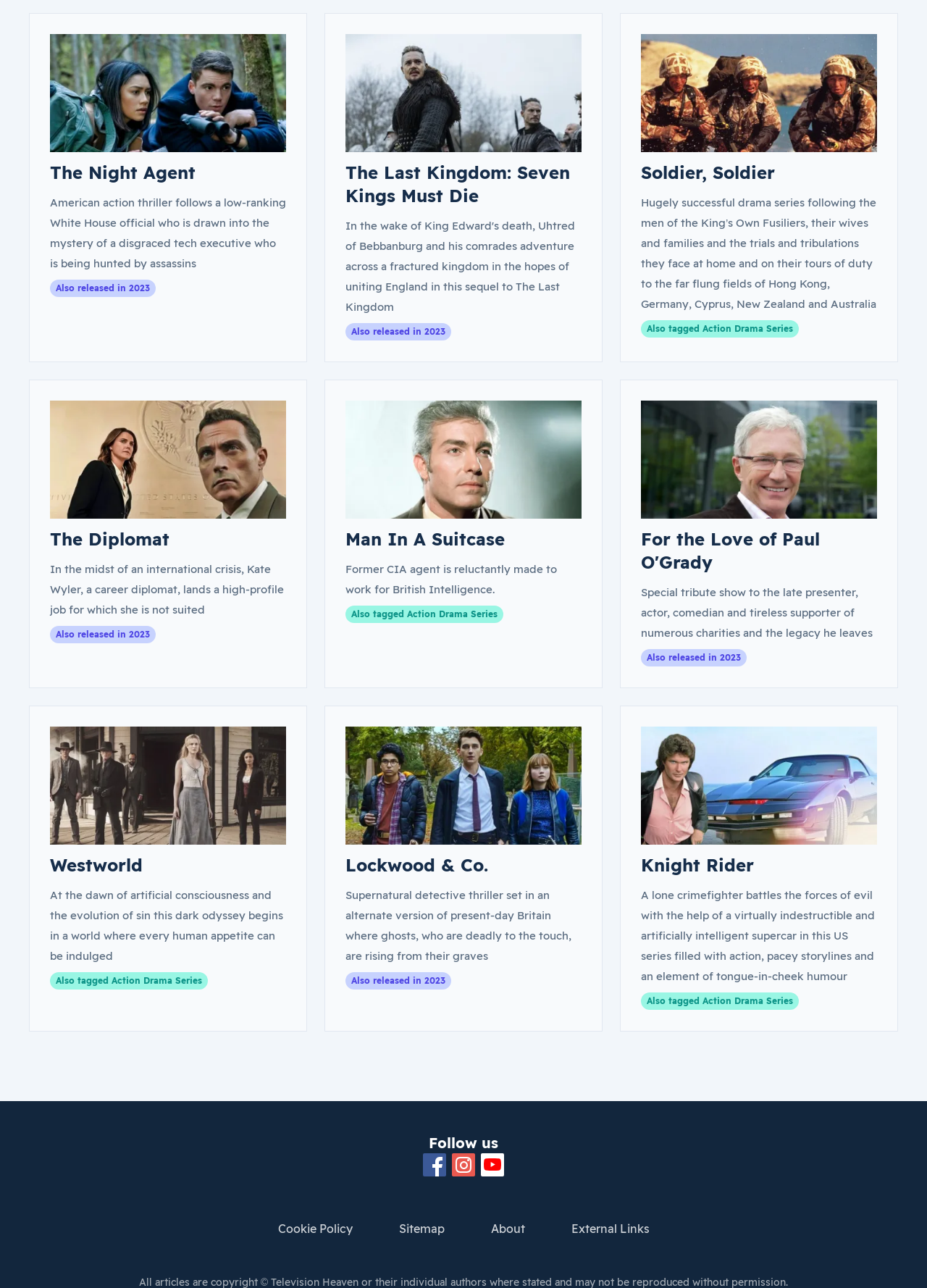What is the title of the first article?
Please give a detailed and elaborate explanation in response to the question.

The title of the first article can be found by looking at the heading element inside the first article element, which is 'The Night Agent'.